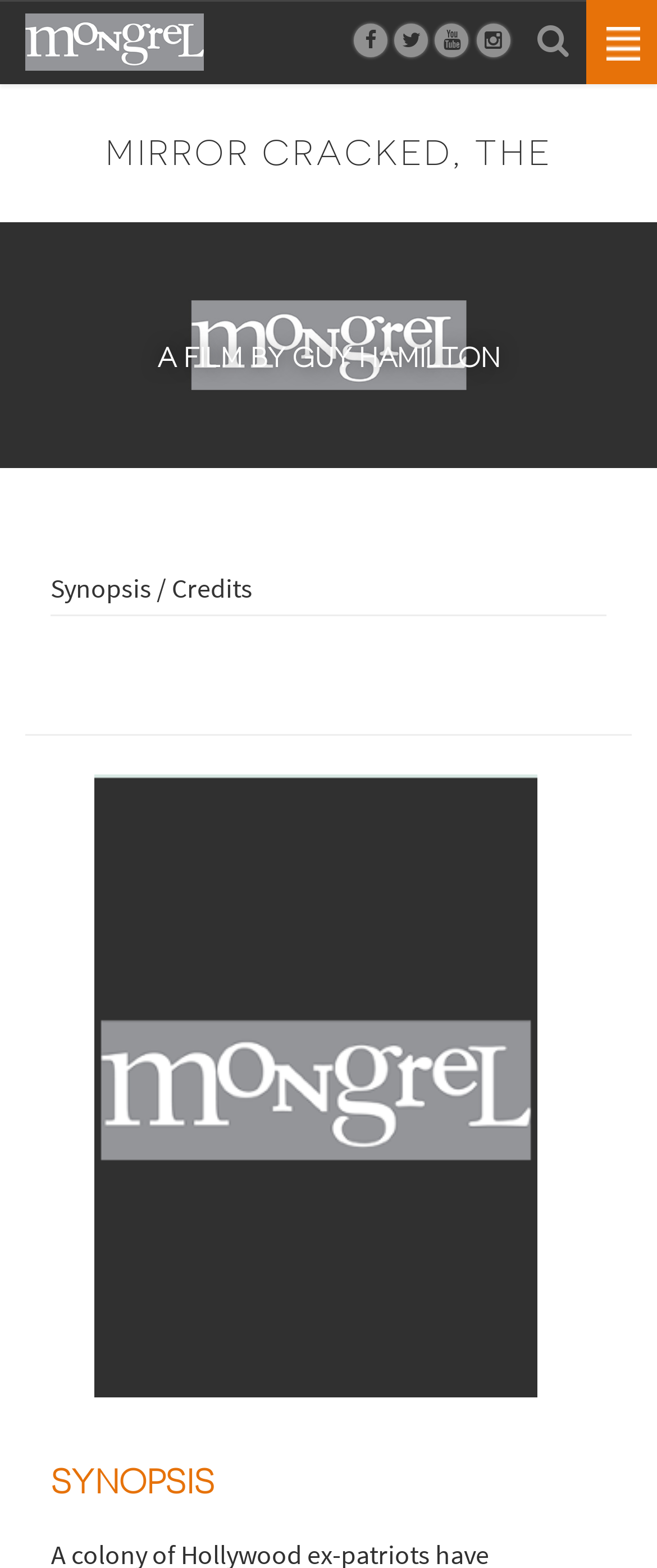Refer to the image and provide an in-depth answer to the question: 
How many social media links are present?

There are five social media links present, which can be identified by the Unicode characters '', '', '', '', and ''. These characters are commonly used to represent social media icons.